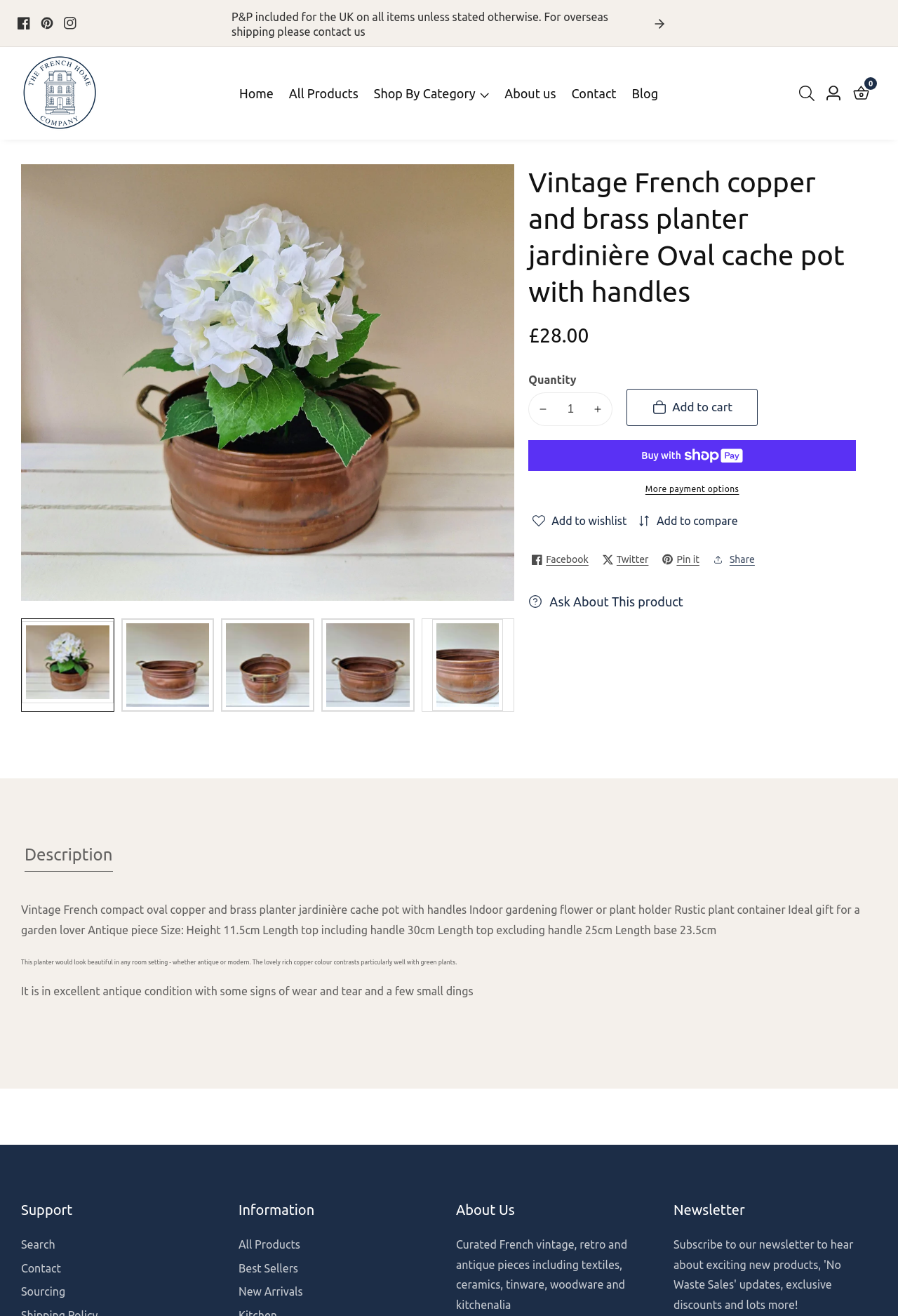Find the bounding box of the UI element described as follows: "Buy now with ShopPayBuy with".

[0.589, 0.334, 0.953, 0.358]